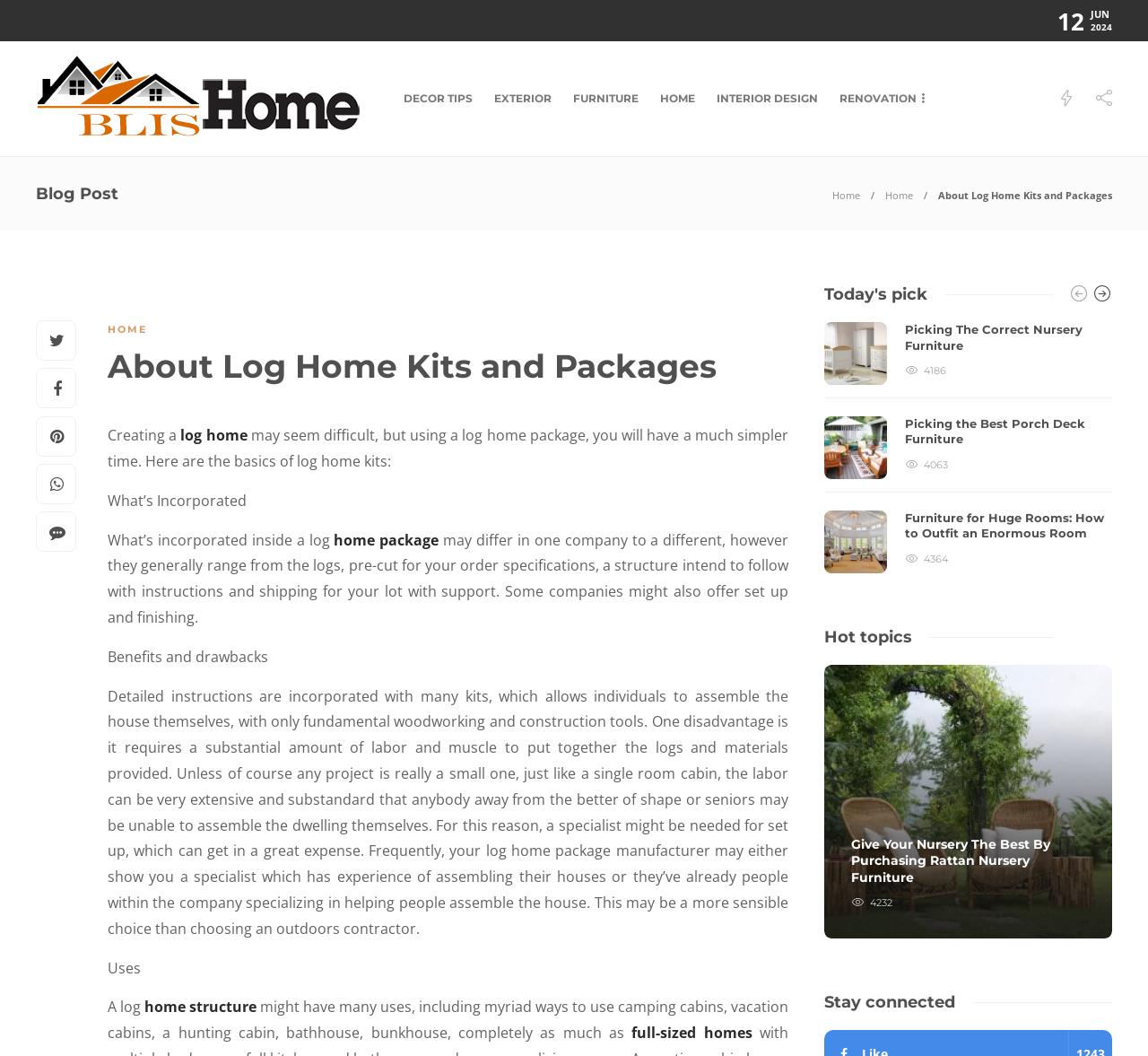What is the purpose of a log home package?
Give a single word or phrase answer based on the content of the image.

To make building a log home simpler